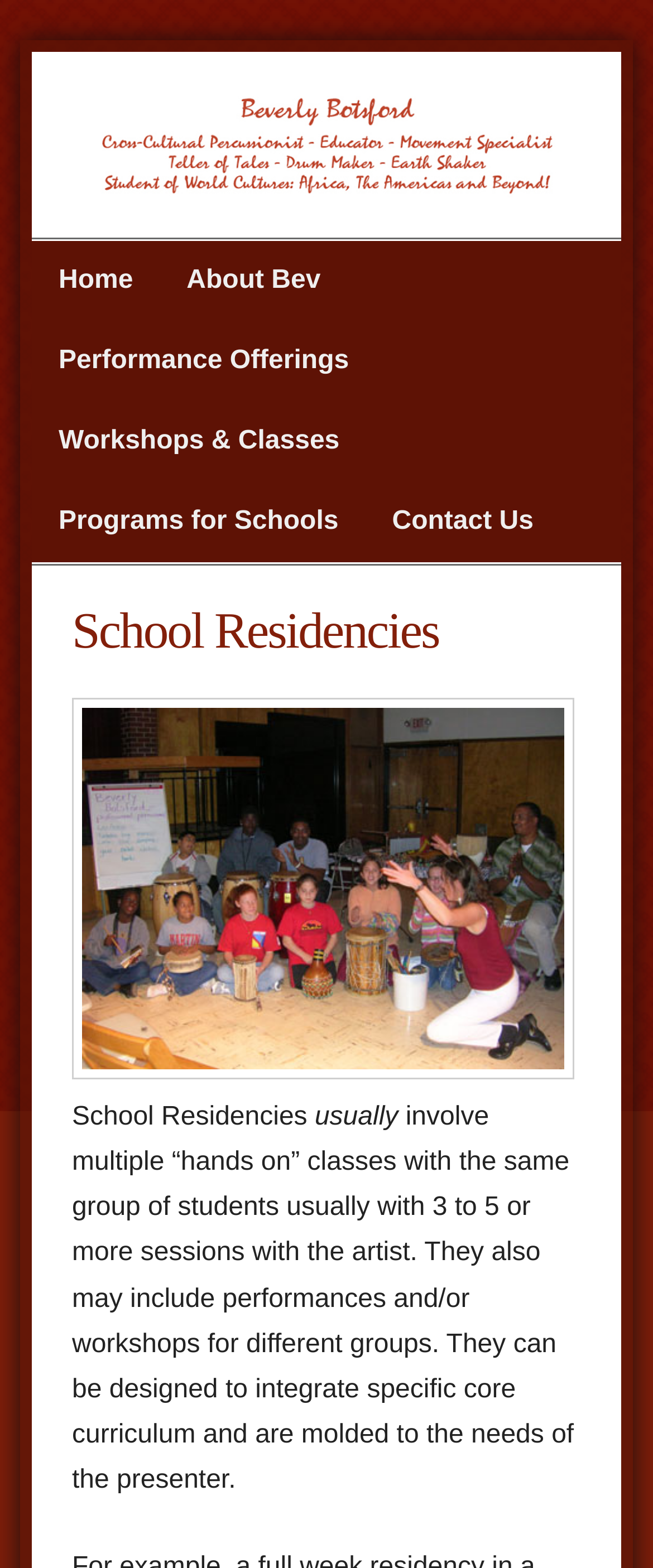Locate the UI element described as follows: "Light/Dark Button". Return the bounding box coordinates as four float numbers between 0 and 1 in the order [left, top, right, bottom].

None